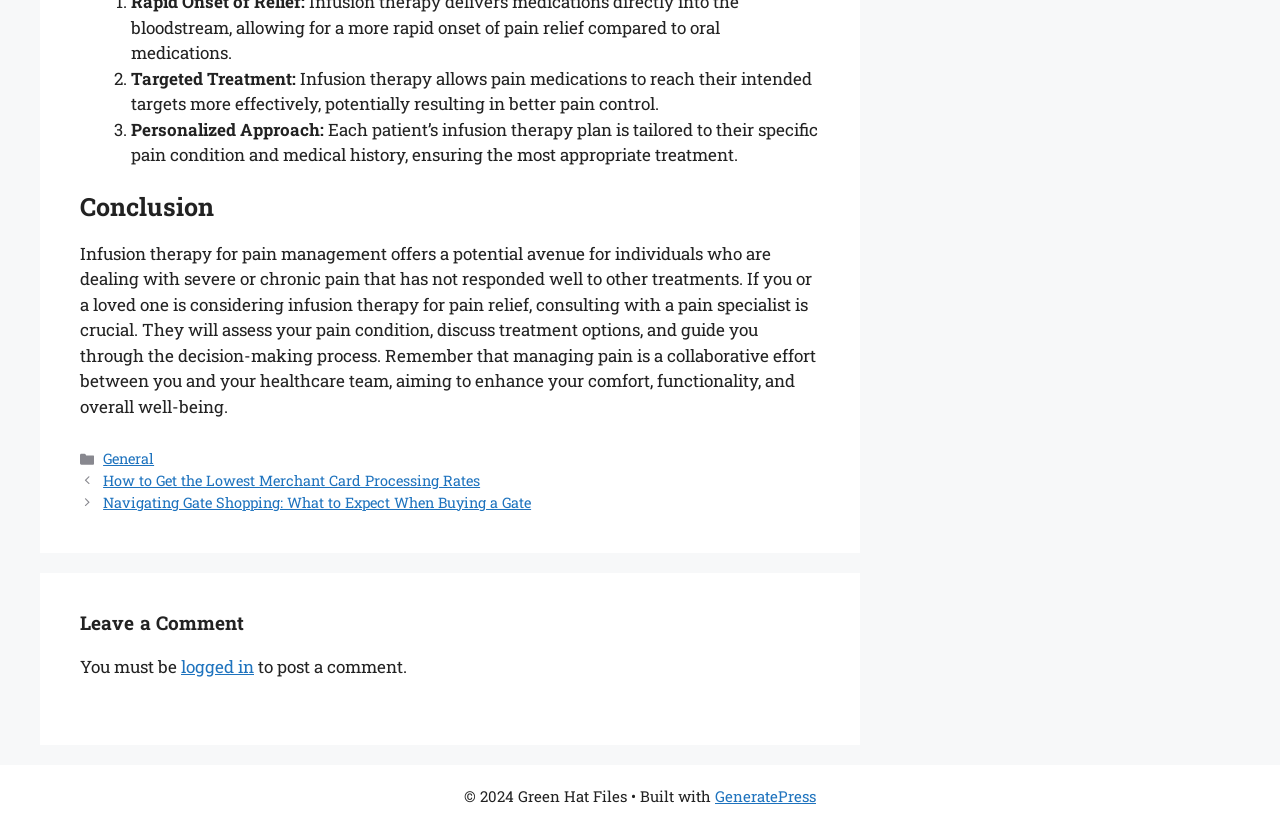Please give a one-word or short phrase response to the following question: 
What is the collaborative effort between?

patient and healthcare team